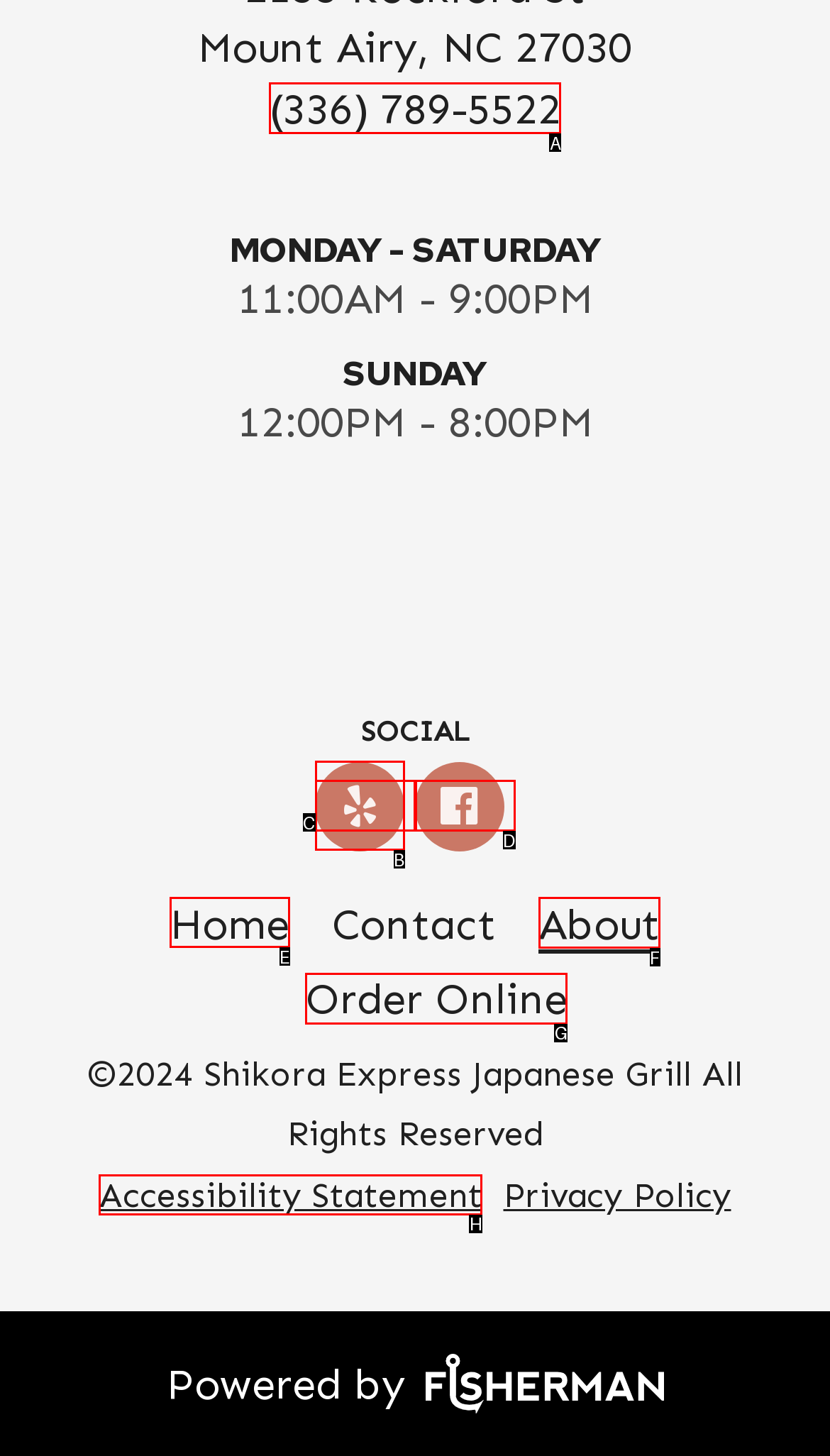Identify the correct option to click in order to complete this task: Go to the Home page
Answer with the letter of the chosen option directly.

E